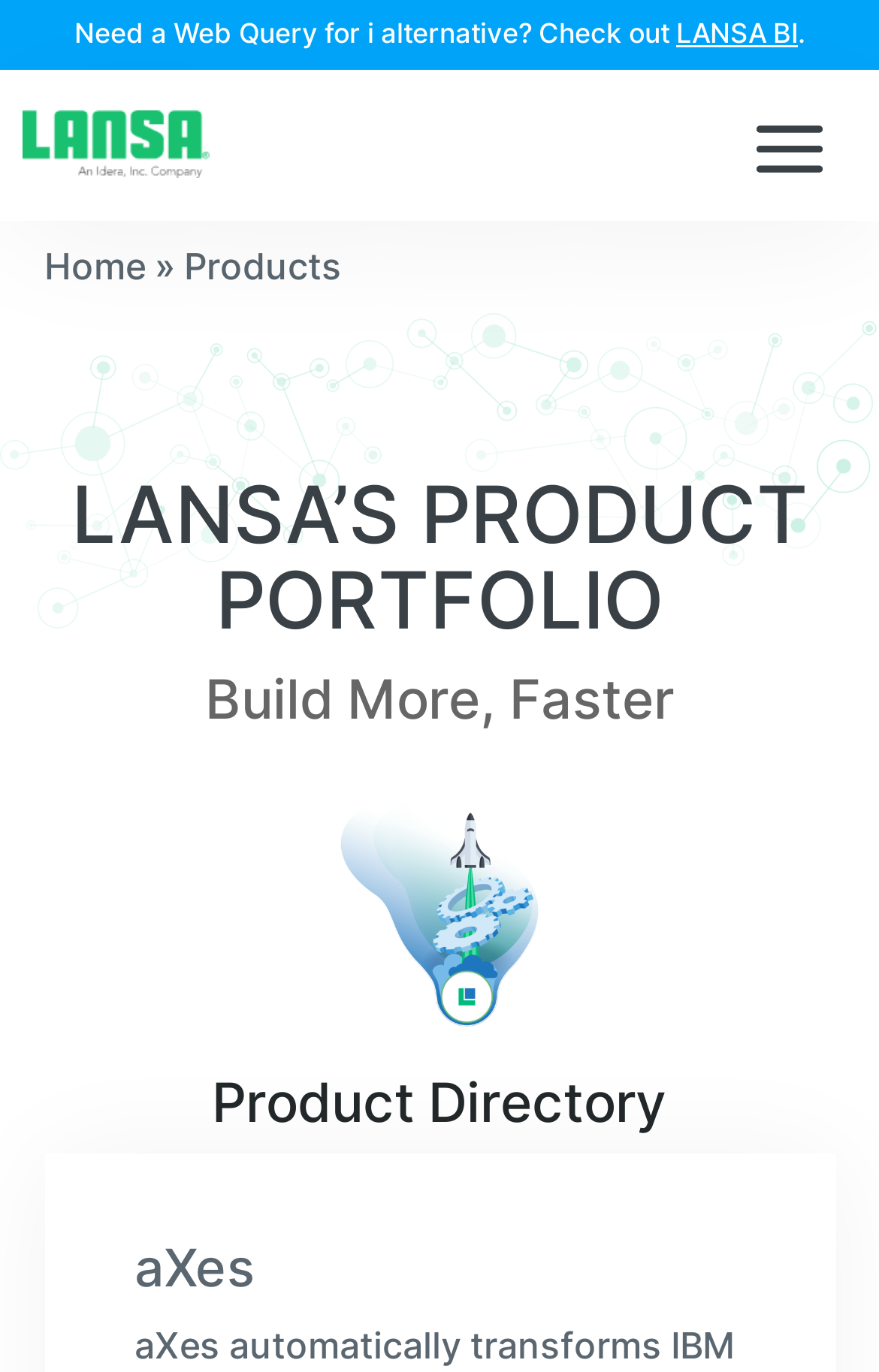Locate the heading on the webpage and return its text.

LANSA’S PRODUCT PORTFOLIO